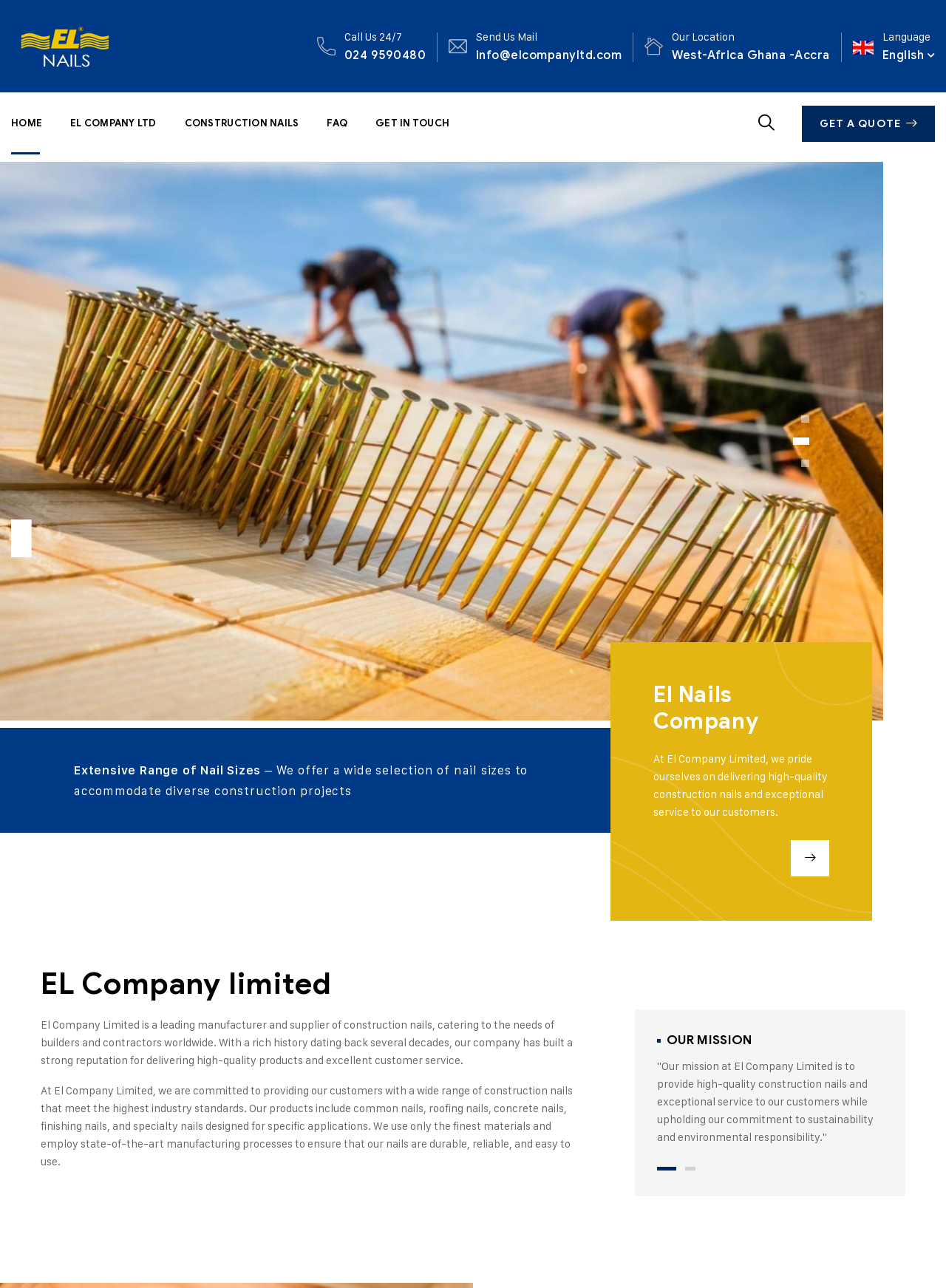Highlight the bounding box coordinates of the element you need to click to perform the following instruction: "Click the 'HOME' link."

[0.012, 0.072, 0.045, 0.12]